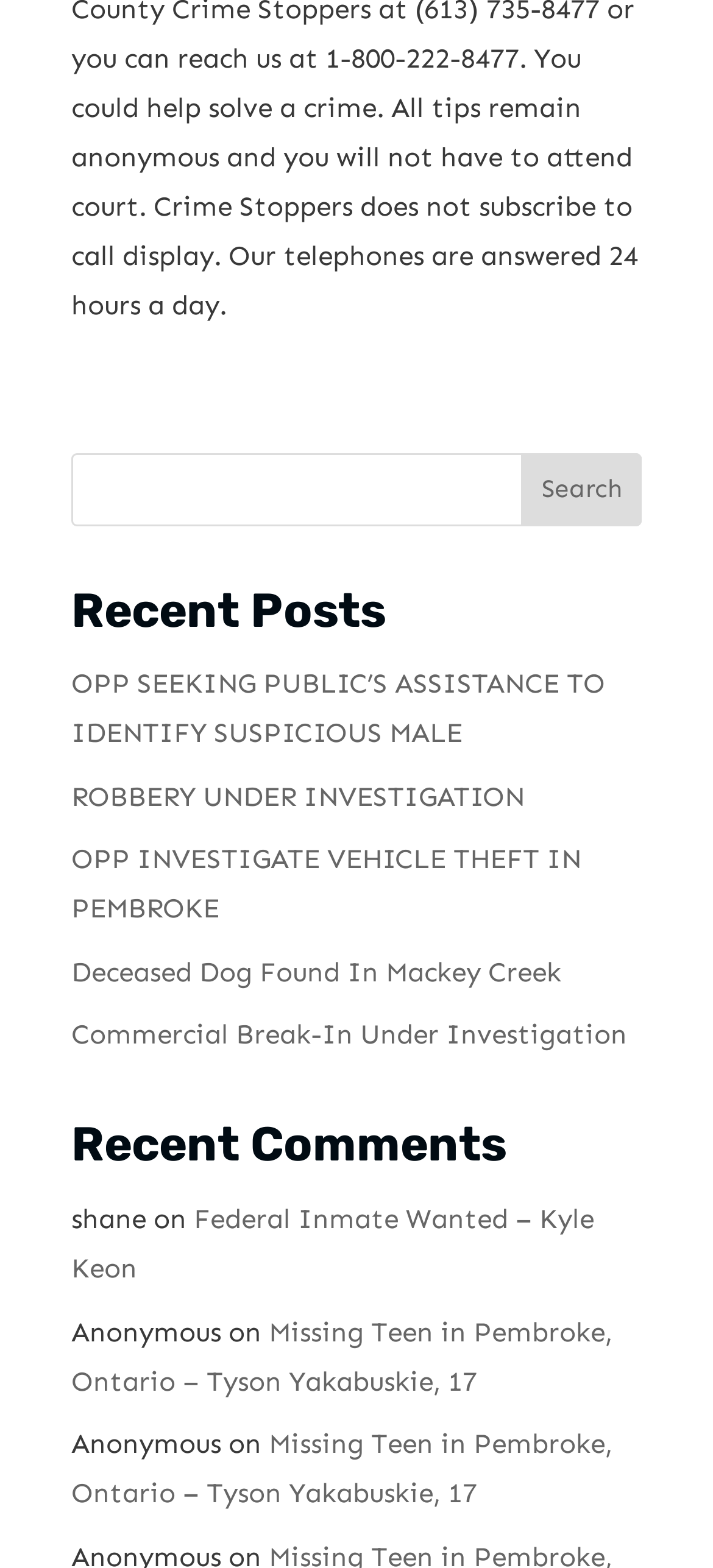Specify the bounding box coordinates of the area to click in order to follow the given instruction: "read about OPP SEEKING PUBLIC’S ASSISTANCE TO IDENTIFY SUSPICIOUS MALE."

[0.1, 0.426, 0.849, 0.478]